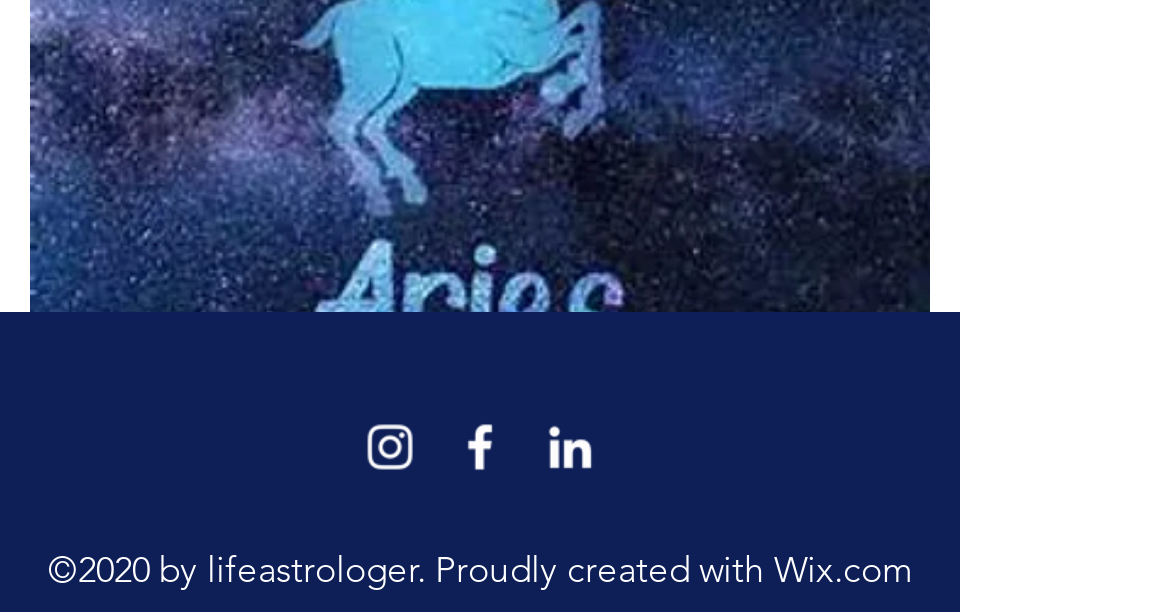How many social media links are there?
Using the image, respond with a single word or phrase.

3